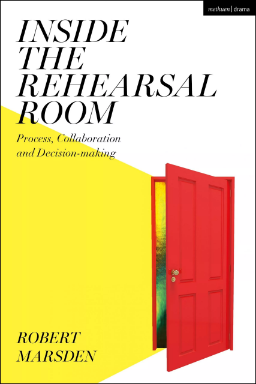What color is the door?
Based on the image, answer the question with a single word or brief phrase.

Vibrant red